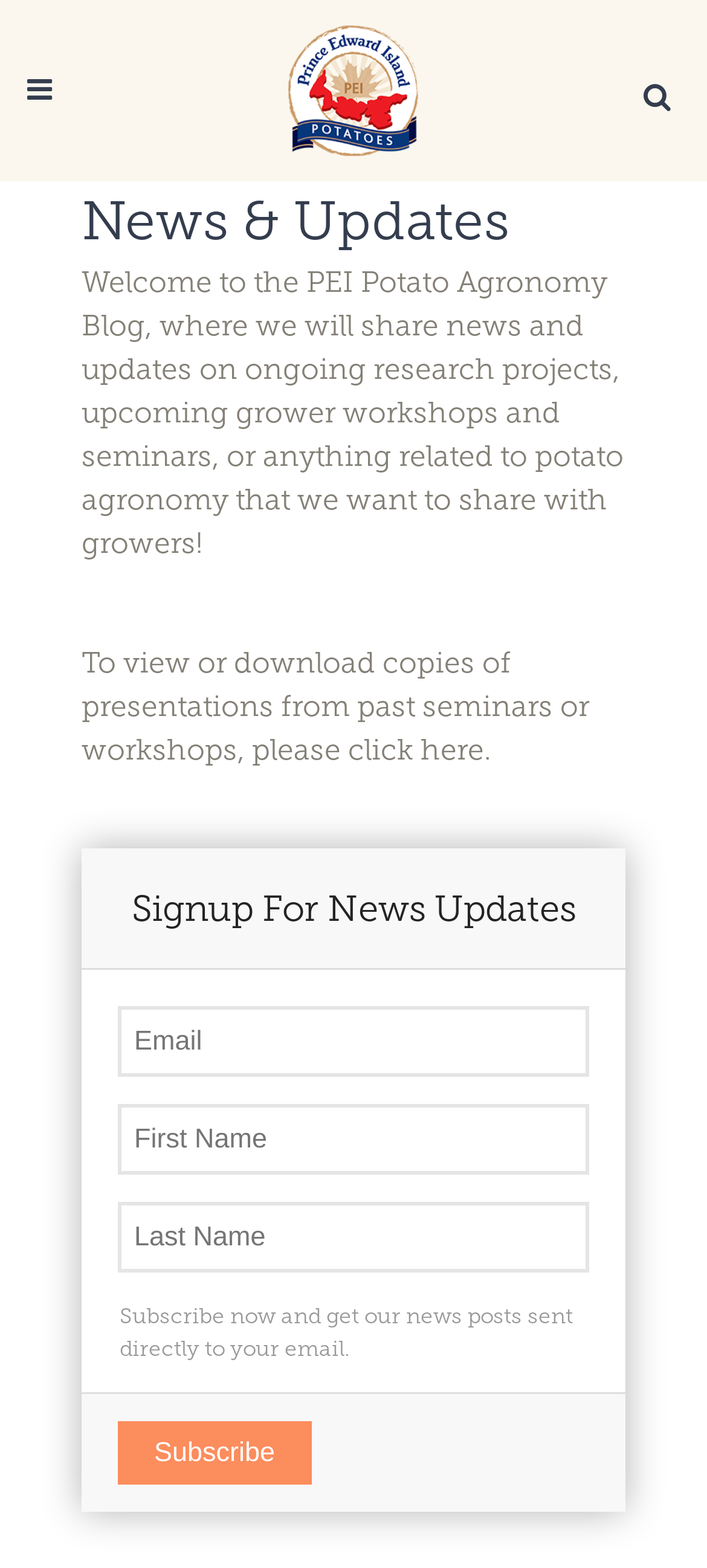Please predict the bounding box coordinates (top-left x, top-left y, bottom-right x, bottom-right y) for the UI element in the screenshot that fits the description: click here

[0.492, 0.467, 0.685, 0.489]